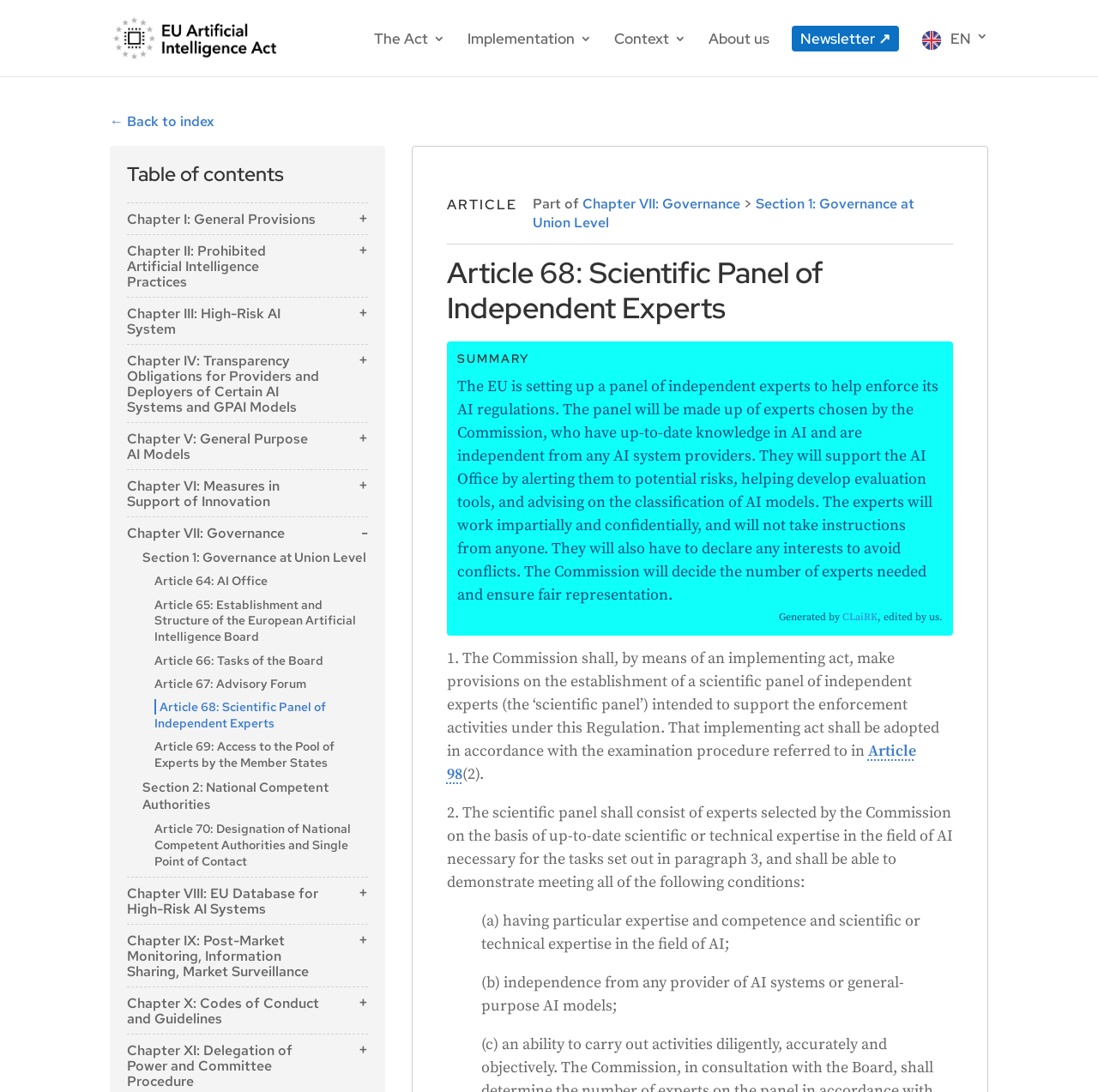Bounding box coordinates are to be given in the format (top-left x, top-left y, bottom-right x, bottom-right y). All values must be floating point numbers between 0 and 1. Provide the bounding box coordinate for the UI element described as: Article 56: Codes of Practice

[0.141, 0.757, 0.289, 0.771]